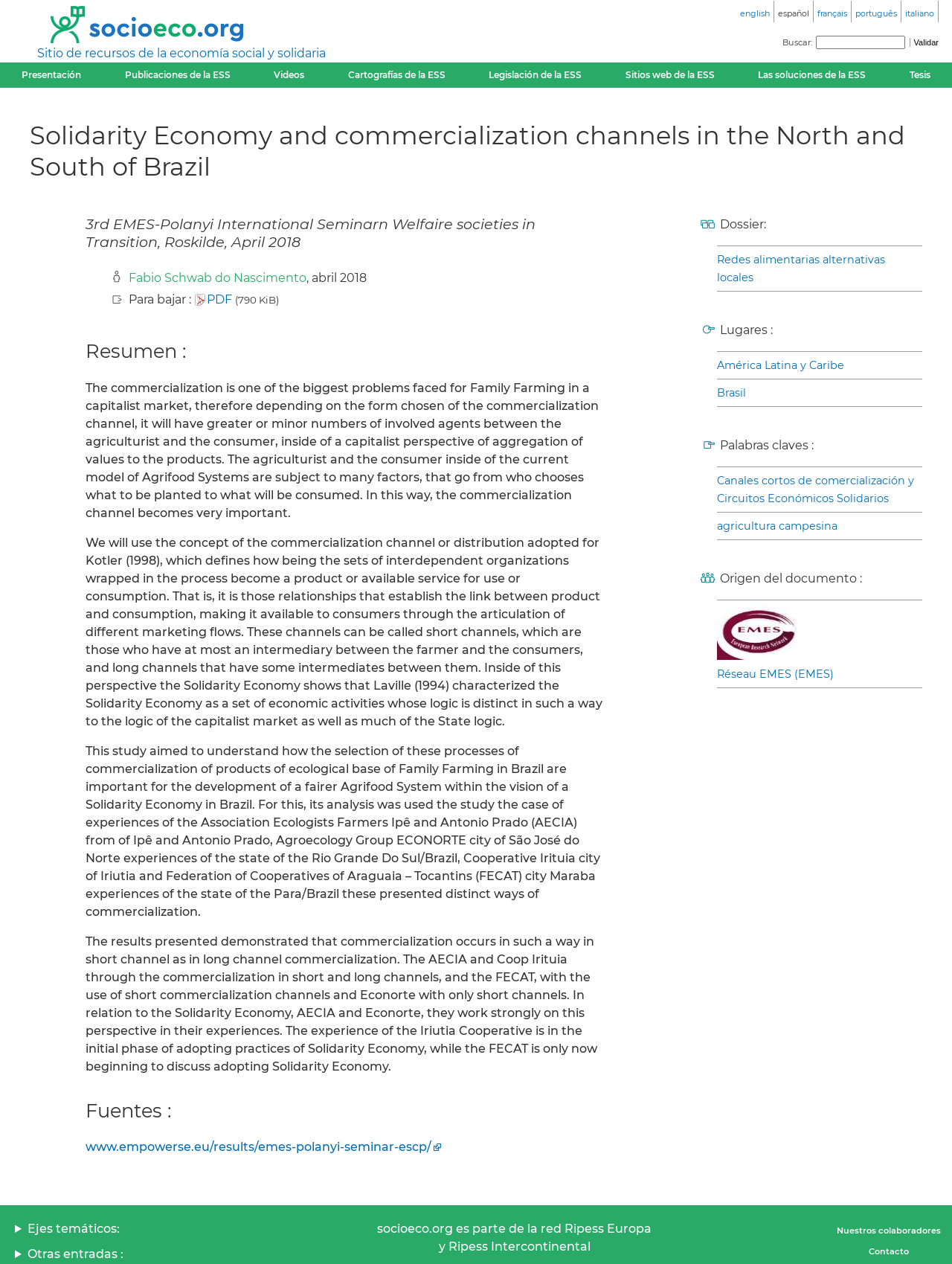What is the headline of the webpage?

Solidarity Economy and commercialization channels in the North and South of Brazil